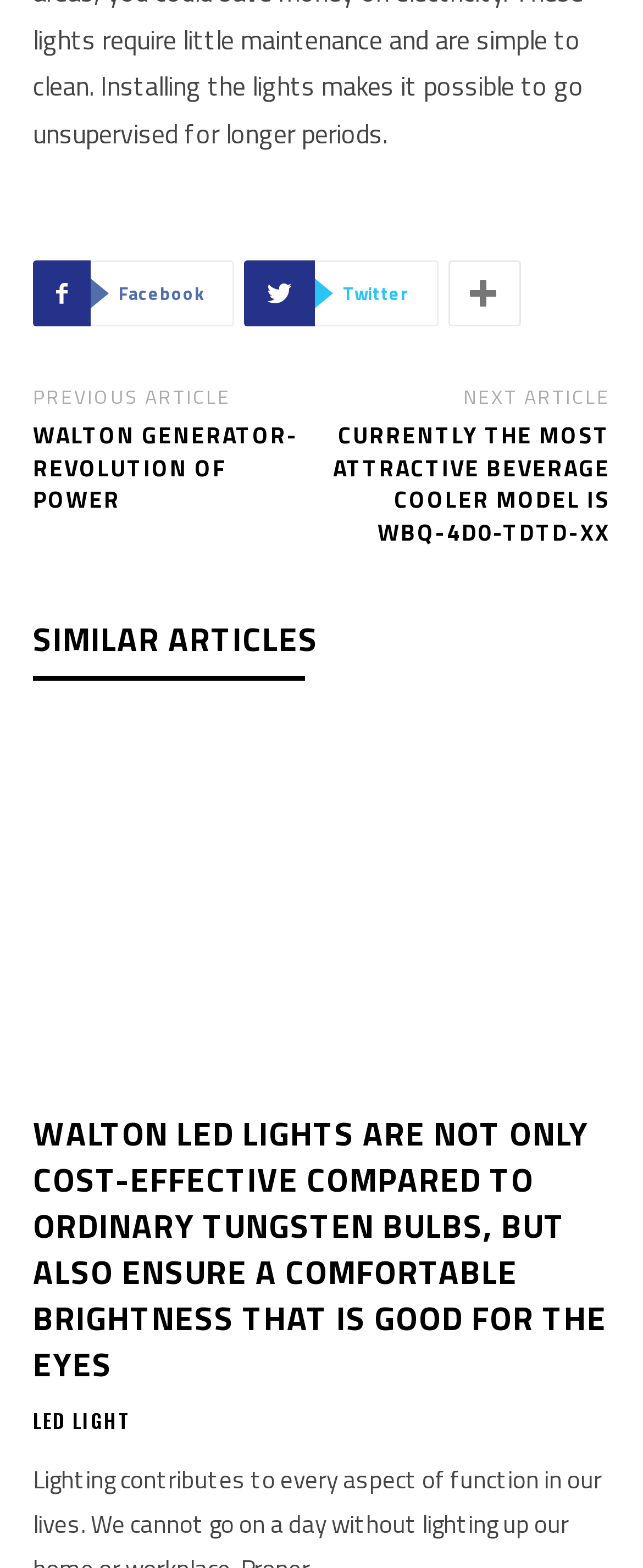Please find the bounding box coordinates of the element that you should click to achieve the following instruction: "Explore LED light options". The coordinates should be presented as four float numbers between 0 and 1: [left, top, right, bottom].

[0.051, 0.9, 0.205, 0.912]